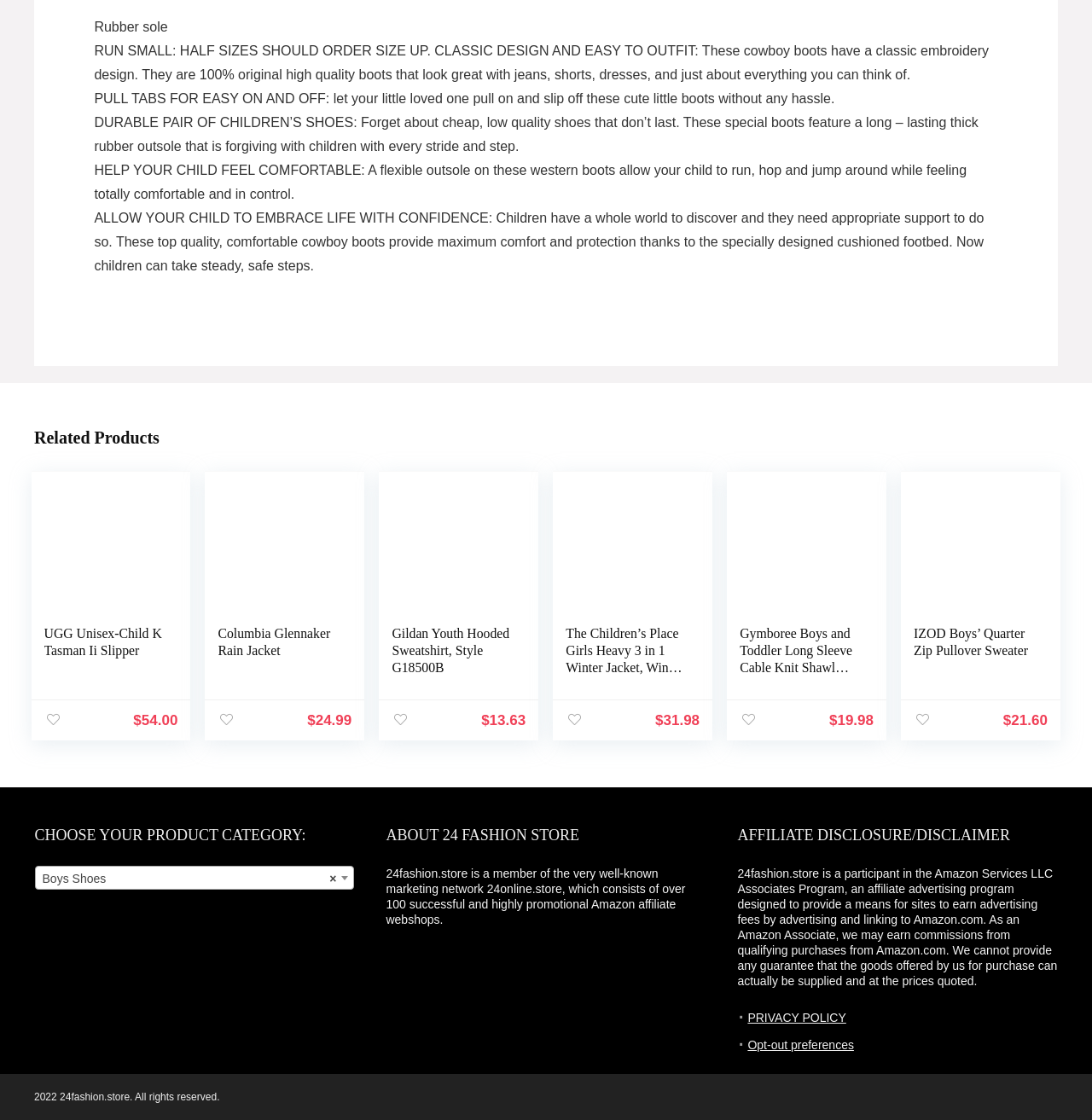Locate the bounding box coordinates of the element you need to click to accomplish the task described by this instruction: "View product details of Gildan Youth Hooded Sweatshirt, Style G18500B".

[0.359, 0.559, 0.47, 0.604]